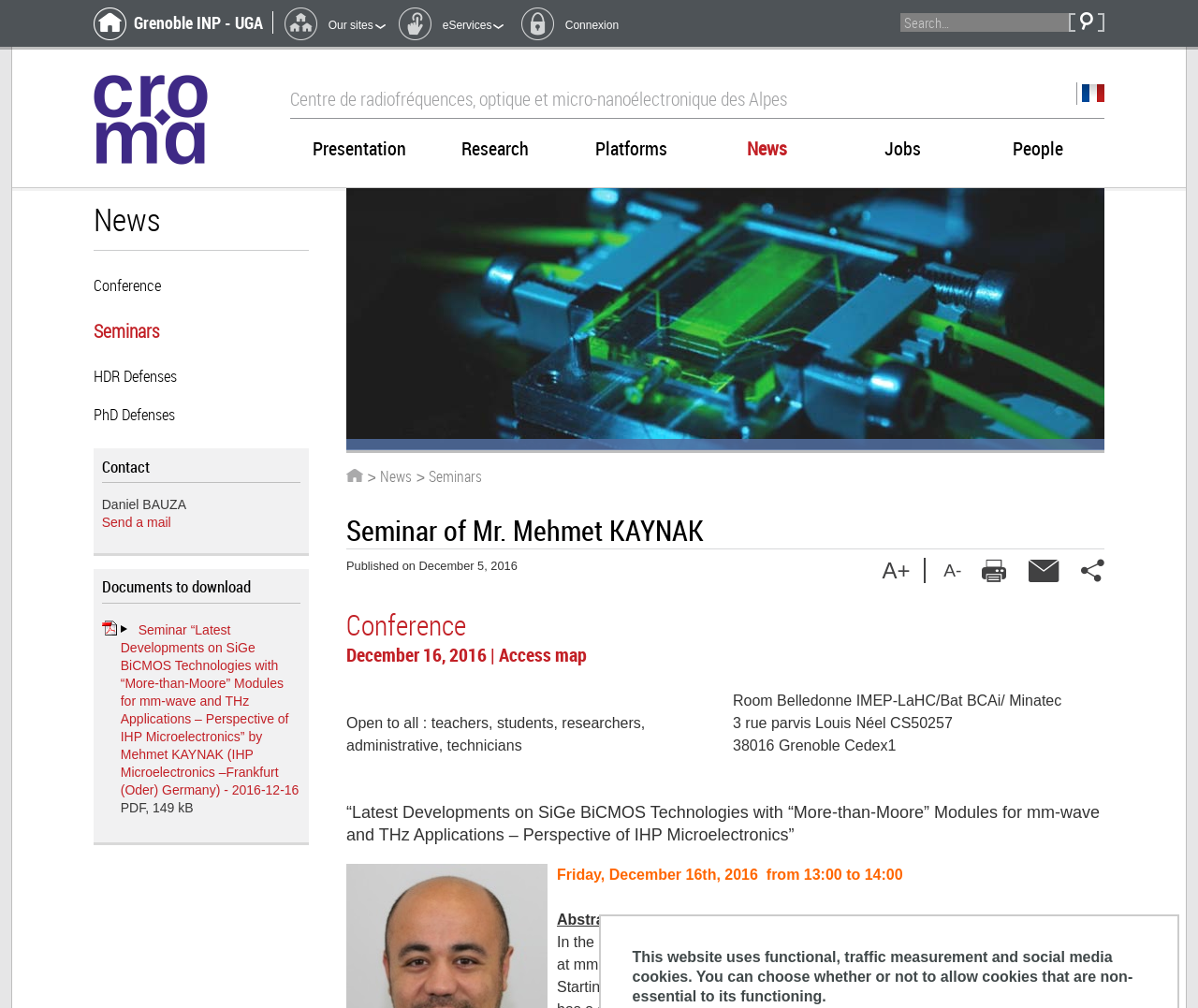Give the bounding box coordinates for the element described by: "parent_node: Search for: value="Search"".

None